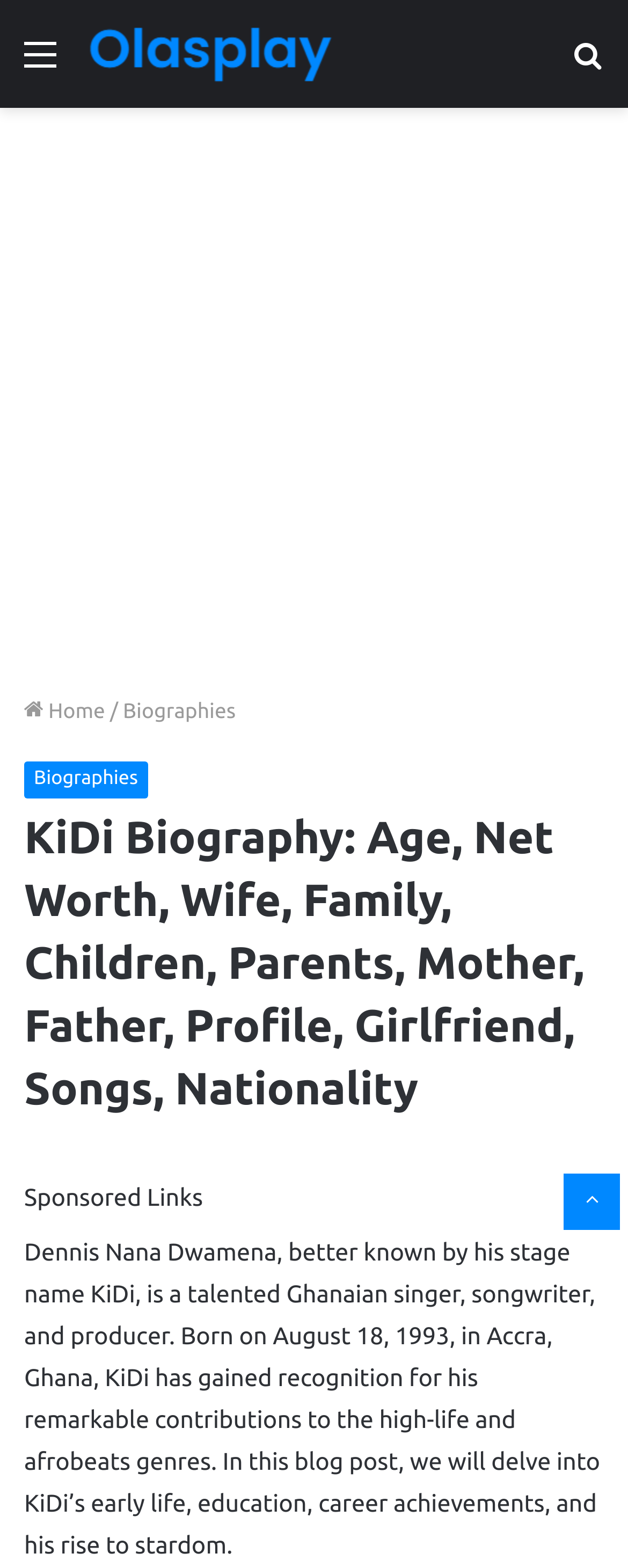Predict the bounding box of the UI element that fits this description: "aria-label="Advertisement" name="aswift_1" title="Advertisement"".

[0.0, 0.09, 1.0, 0.423]